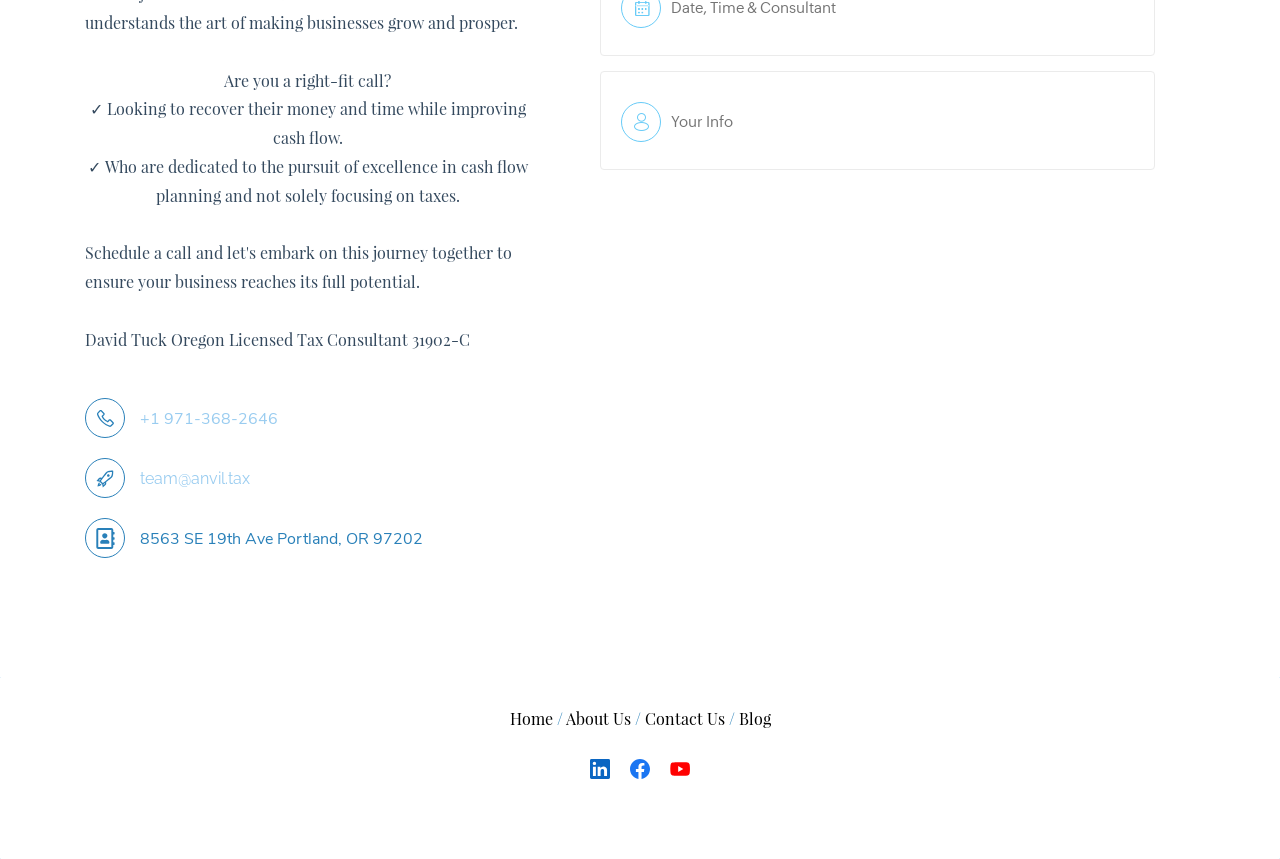Given the element description About Us, specify the bounding box coordinates of the corresponding UI element in the format (top-left x, top-left y, bottom-right x, bottom-right y). All values must be between 0 and 1.

[0.442, 0.824, 0.493, 0.848]